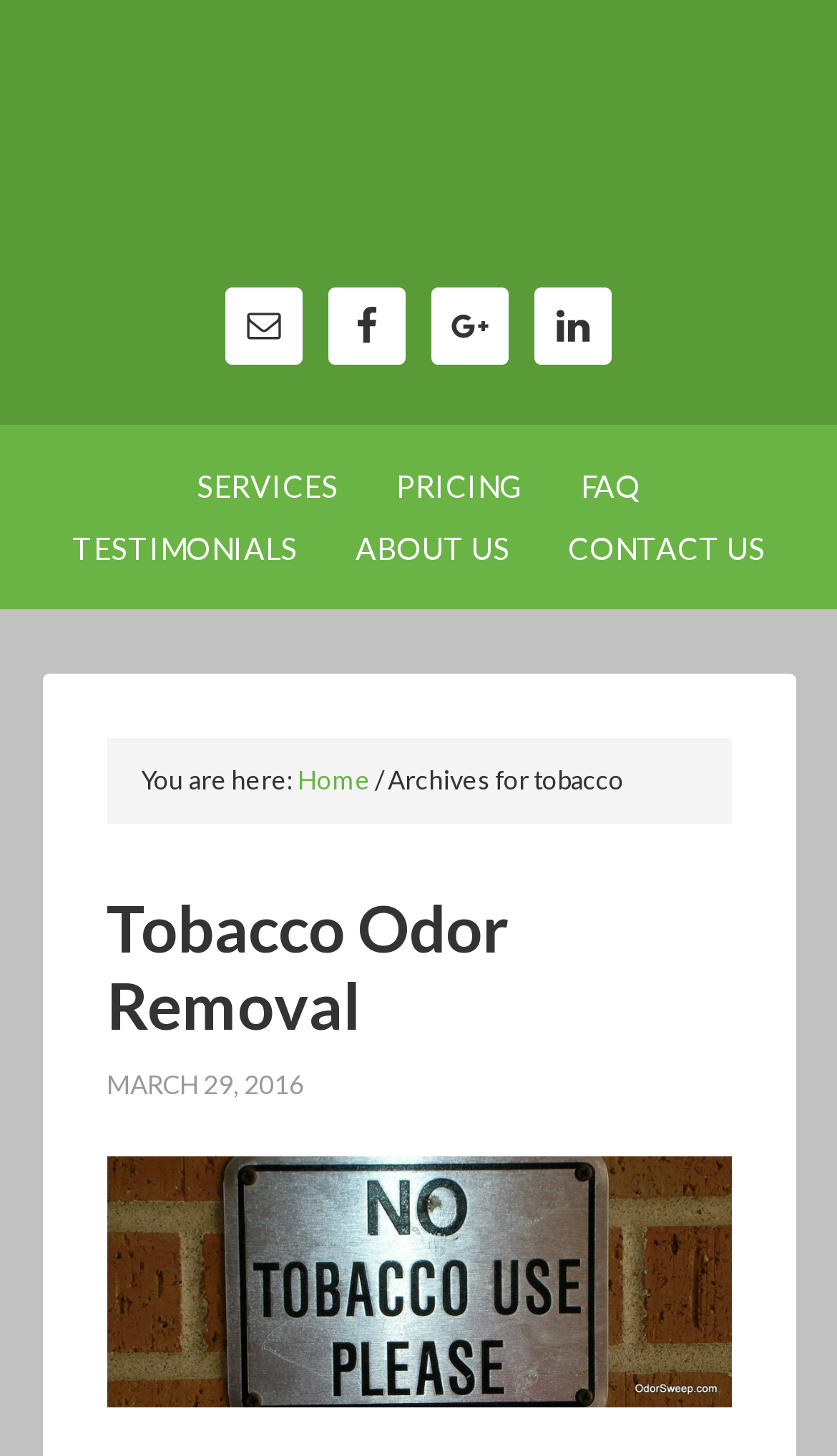Analyze the image and answer the question with as much detail as possible: 
What is the category of the current webpage?

I determined the category by looking at the breadcrumb trail, which shows 'You are here:' followed by 'Home' and then 'Archives for tobacco'.